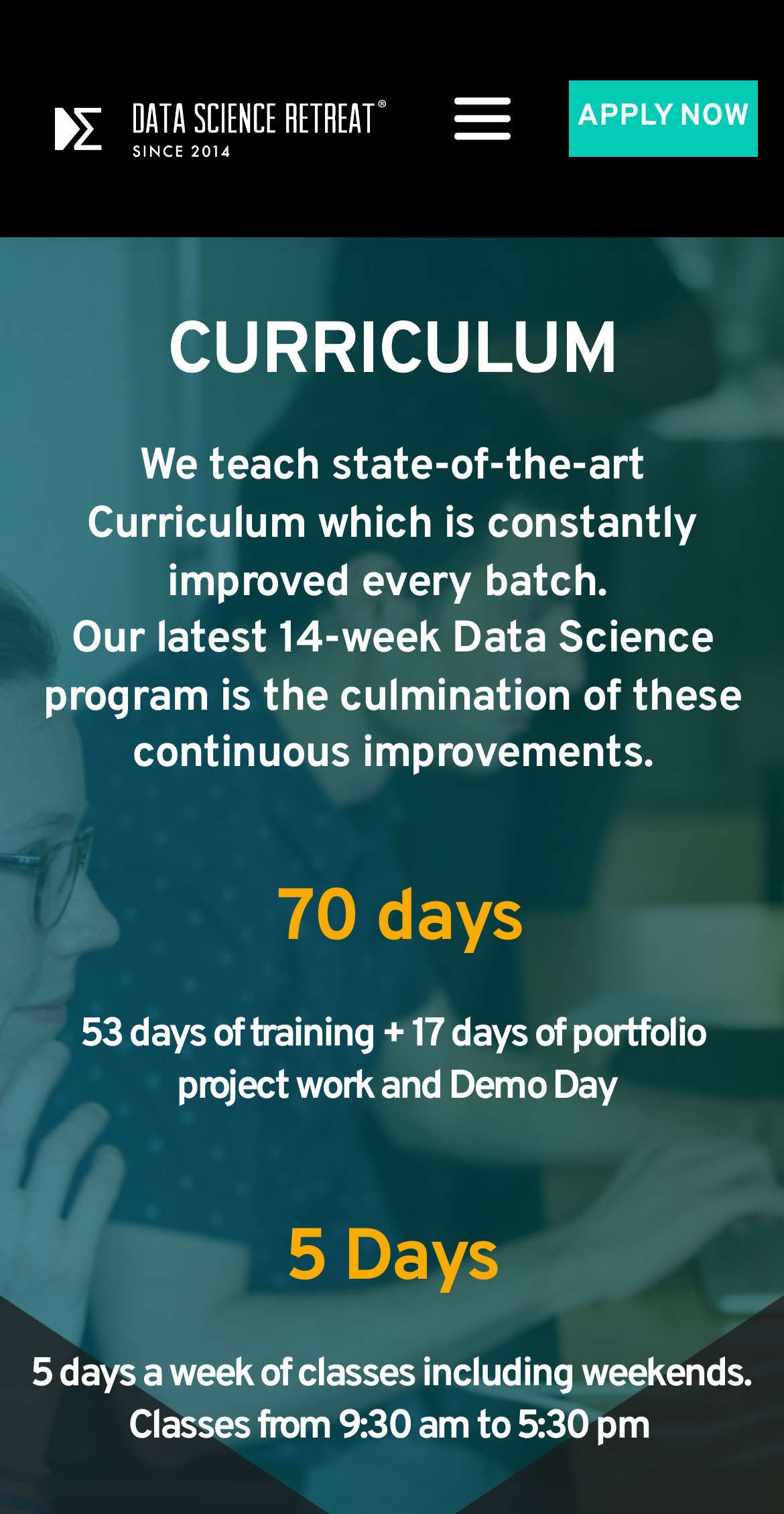How many days of training are included in the program?
Based on the visual details in the image, please answer the question thoroughly.

I found the answer by examining the headings on the webpage. The heading '53 days of training + 17 days of portfolio project work and Demo Day' indicates that the program includes 53 days of training.